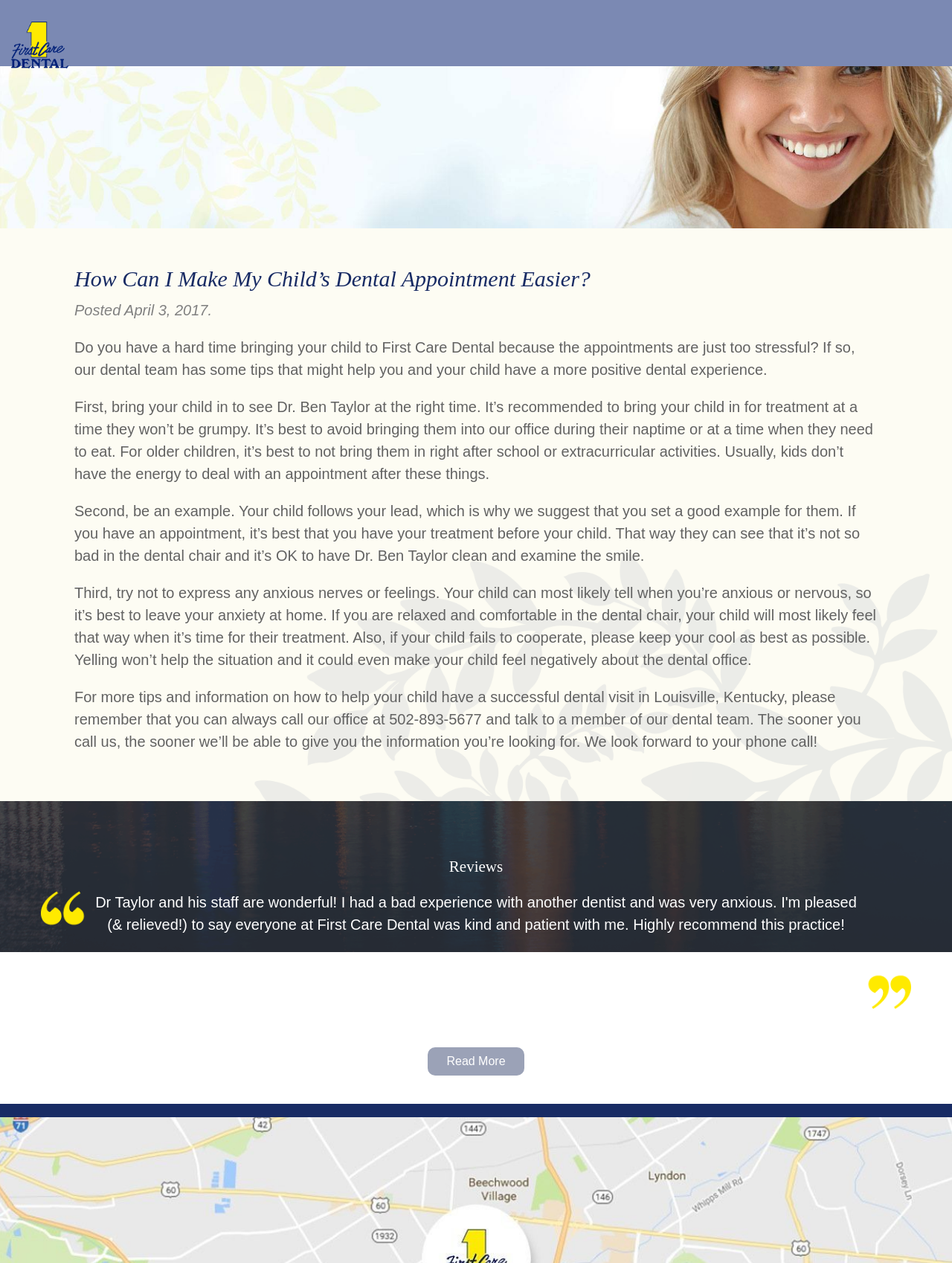Provide the bounding box coordinates of the UI element this sentence describes: "Our Practice".

[0.188, 0.015, 0.294, 0.037]